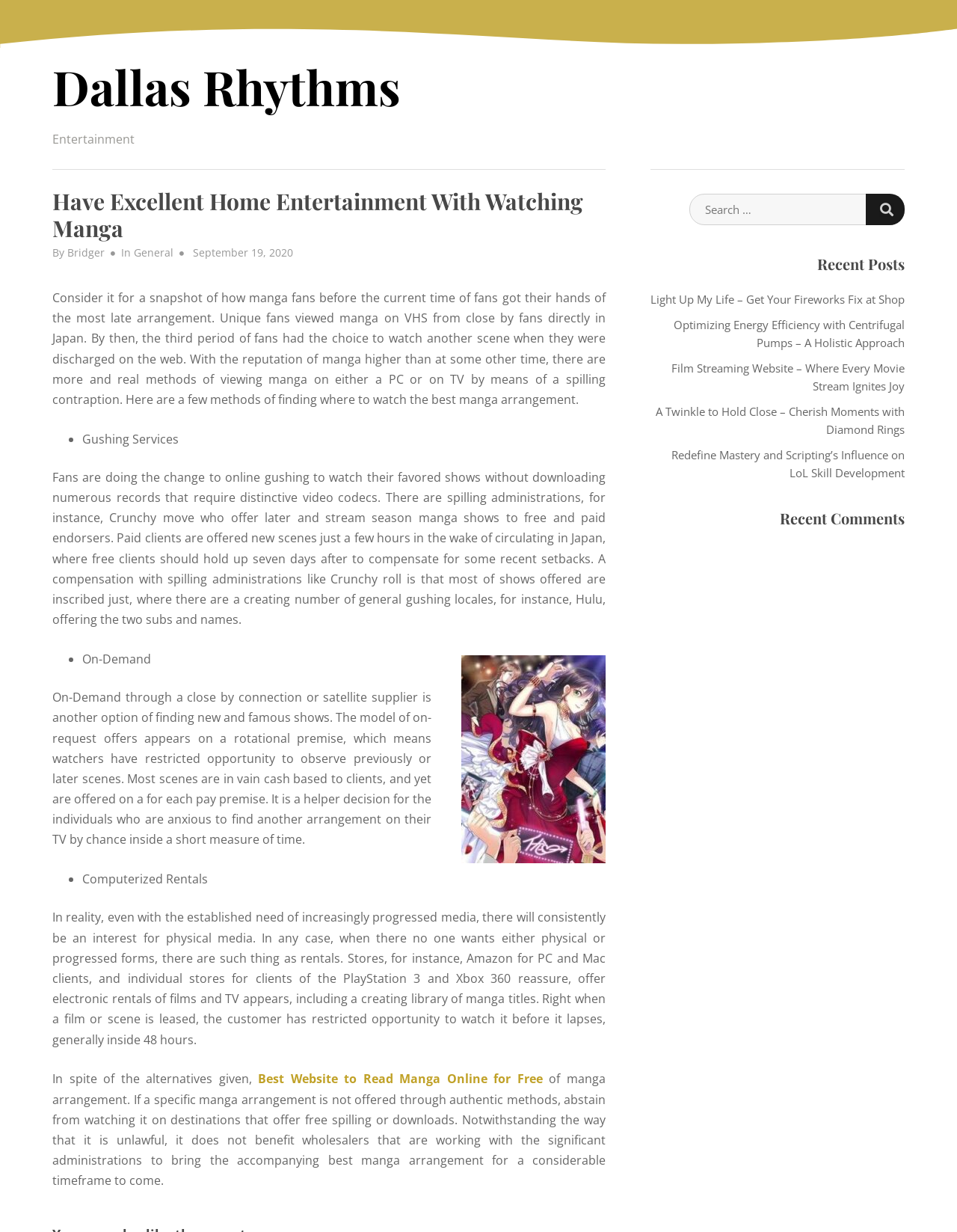Give a detailed account of the webpage's layout and content.

This webpage is about home entertainment, specifically watching manga. At the top, there is a large image taking up the full width of the page. Below the image, there is a link to "Dallas Rhythms" and another link to "Entertainment". 

The main content of the page is an article with a heading "Have Excellent Home Entertainment With Watching Manga". The article discusses how manga fans can access and watch their favorite shows. It explains that with the rise of manga's popularity, there are now more ways to watch it on PC or TV through streaming devices. The article then lists several methods to find and watch manga, including streaming services like Crunchyroll, on-demand services through local connections or satellite providers, and digital rentals.

The article also includes an image related to manga and provides a link to a website to read manga online for free. Additionally, it advises readers to avoid watching manga on sites that offer free streaming or downloads if the content is not offered through authentic methods.

On the right side of the page, there is a complementary section with a search bar and a heading "Recent Posts". Below the search bar, there are several links to recent posts, including articles about fireworks, energy efficiency, film streaming, diamond rings, and League of Legends skill development. Further down, there is a heading "Recent Comments", but no comments are displayed.